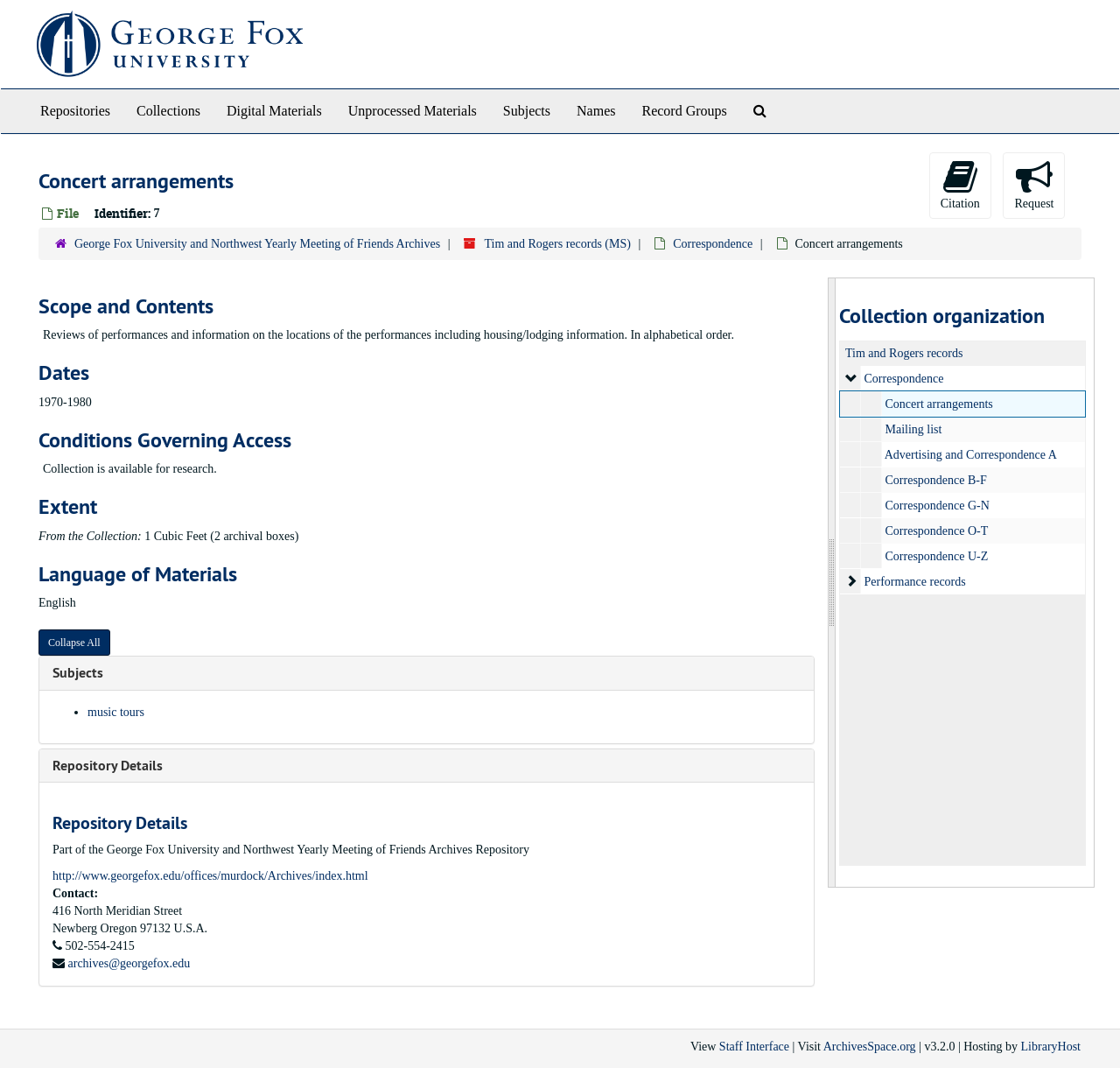Determine the bounding box coordinates for the HTML element mentioned in the following description: "Search The Archives". The coordinates should be a list of four floats ranging from 0 to 1, represented as [left, top, right, bottom].

[0.661, 0.084, 0.696, 0.125]